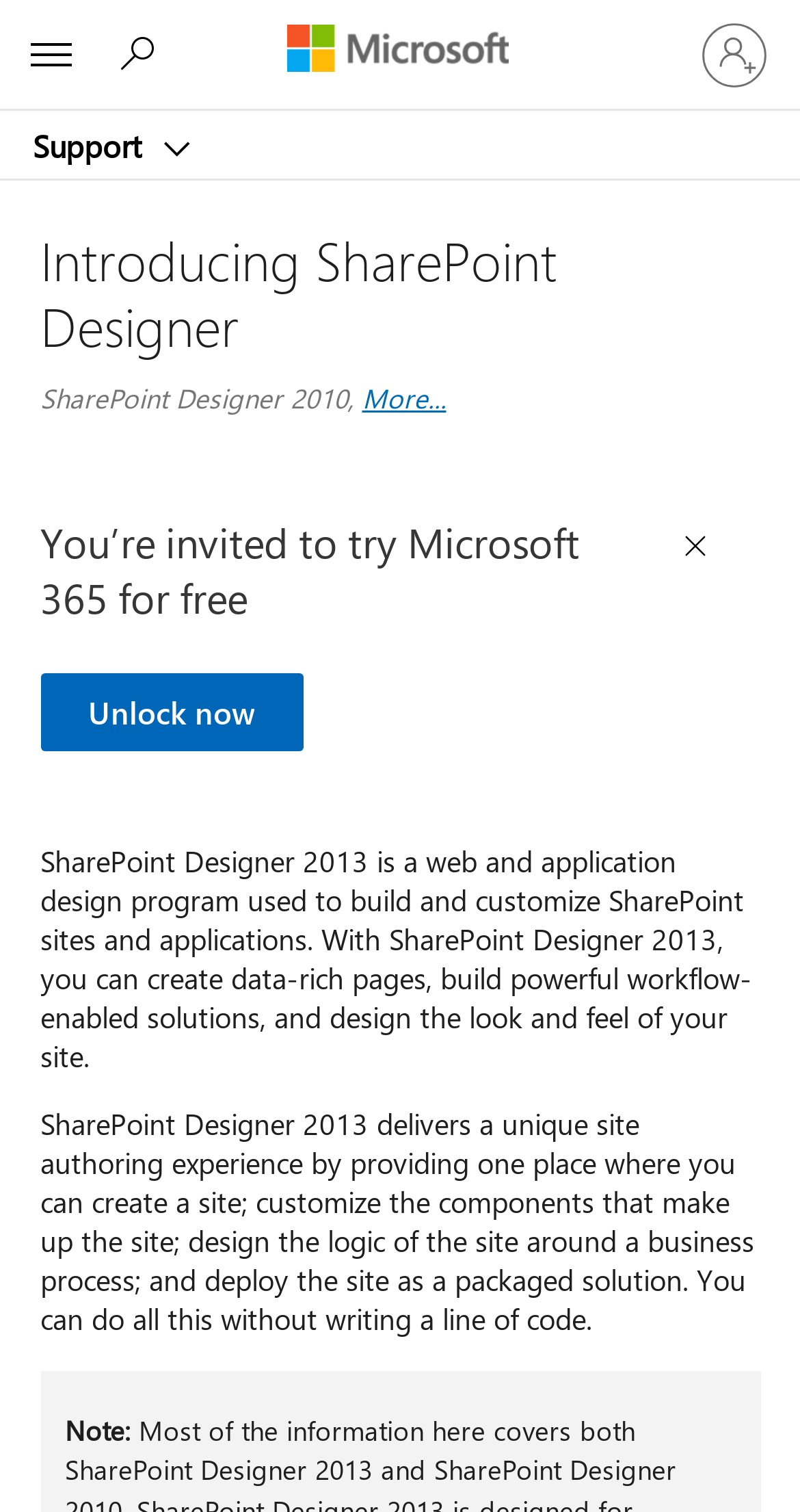What is the relationship between SharePoint Designer 2013 and Microsoft 365?
Please craft a detailed and exhaustive response to the question.

The webpage promotes Microsoft 365 and invites users to try it for free, which suggests that SharePoint Designer 2013 is part of the Microsoft 365 suite of products and services.